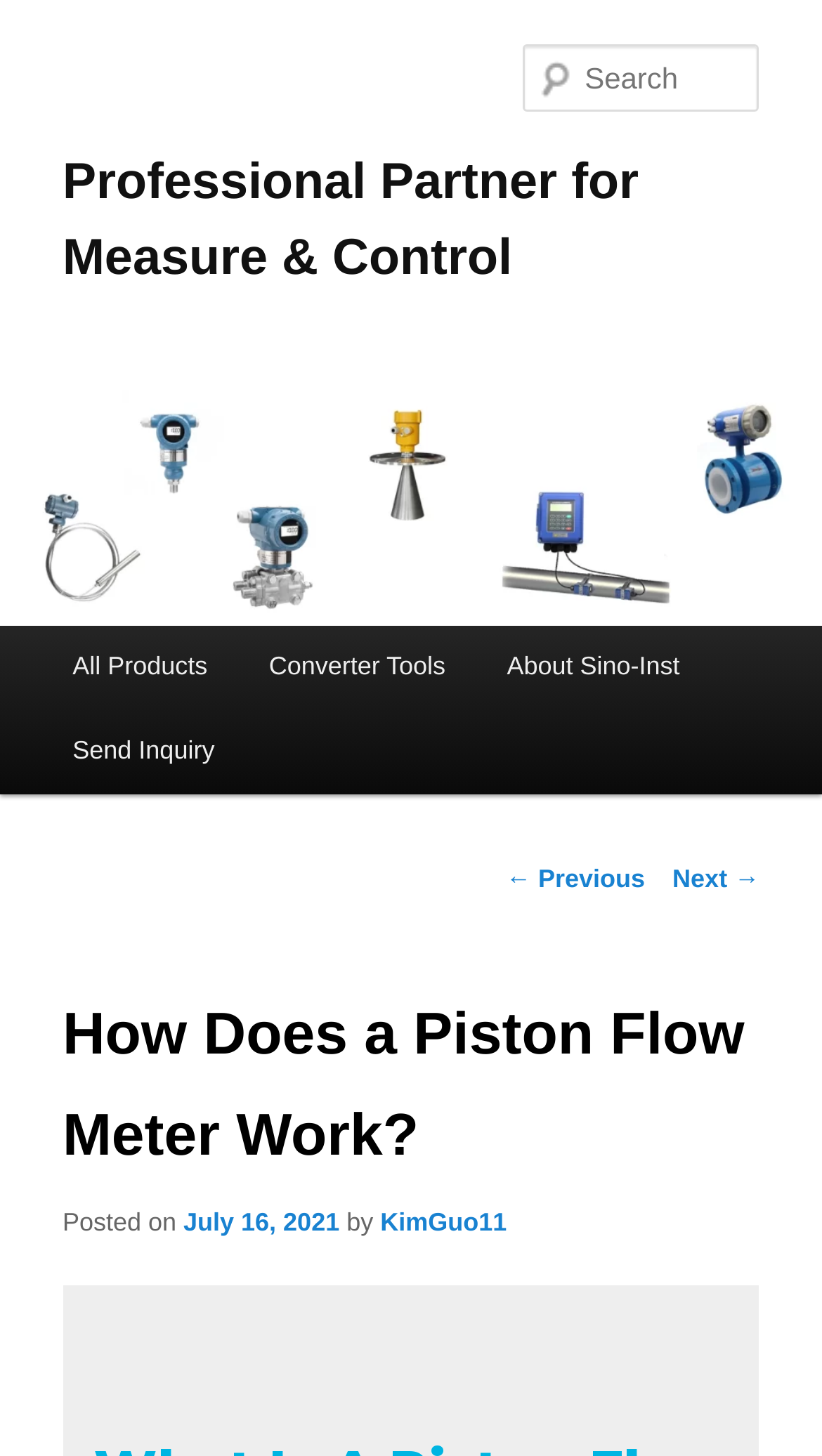What is the name of the company?
Look at the image and answer with only one word or phrase.

Sino-Inst